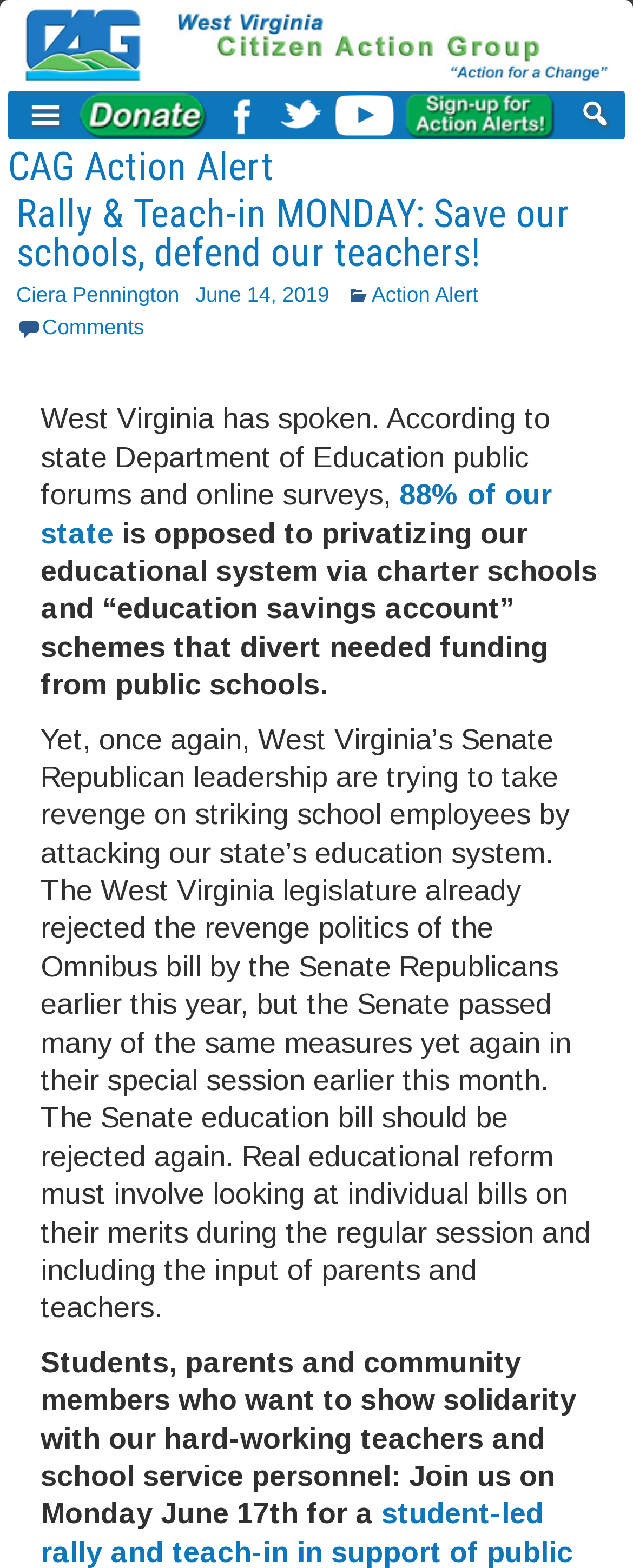Utilize the details in the image to thoroughly answer the following question: What percentage of the state is mentioned in the article?

The percentage is mentioned in the article, where it says '88% of our state' in a link format, suggesting that 88% of the state is affected by a particular issue.